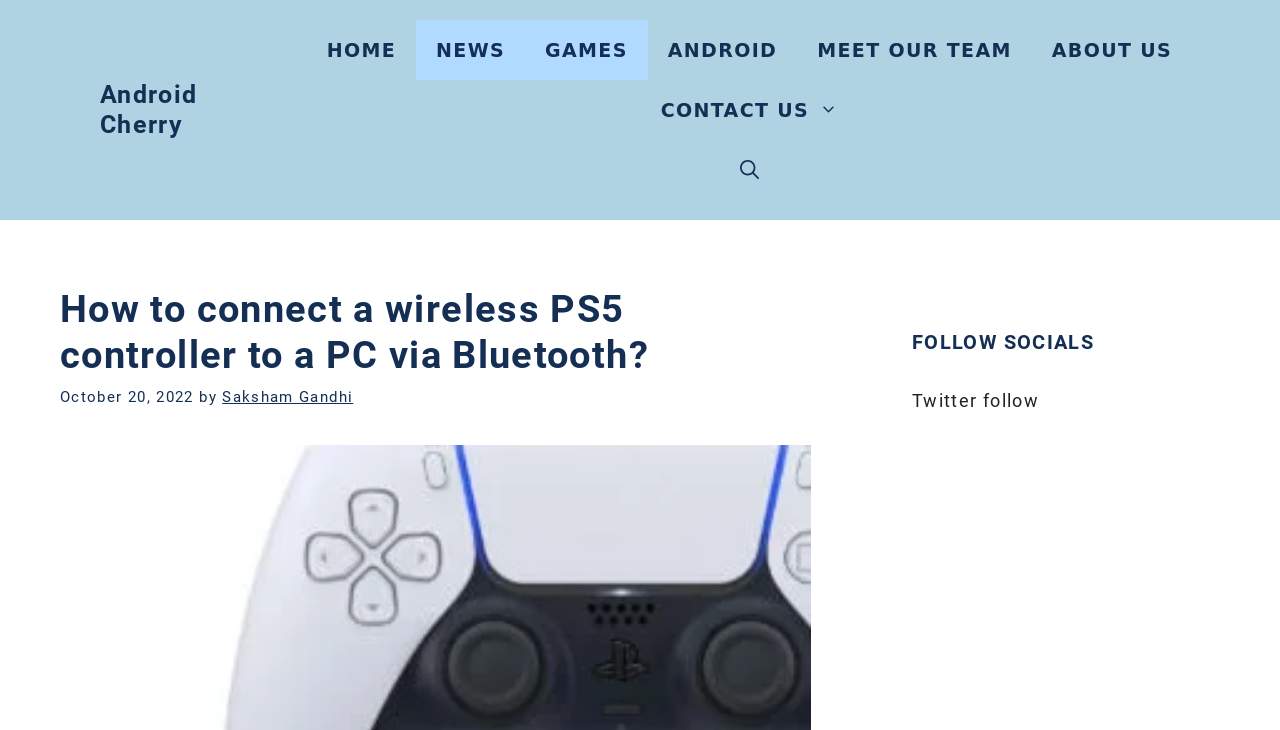Please identify the bounding box coordinates of the element I should click to complete this instruction: 'View ARCHIVE'. The coordinates should be given as four float numbers between 0 and 1, like this: [left, top, right, bottom].

None